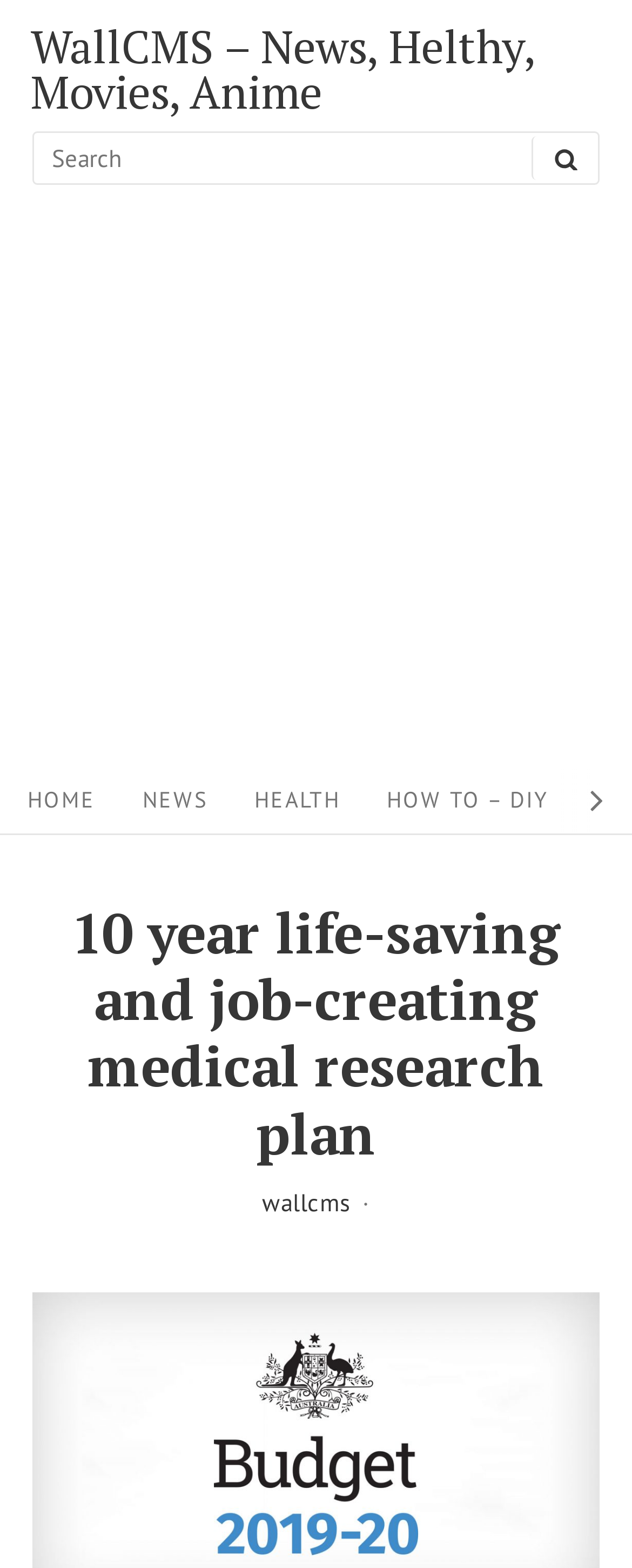Can you find the bounding box coordinates for the element that needs to be clicked to execute this instruction: "Click on the HOME link"? The coordinates should be given as four float numbers between 0 and 1, i.e., [left, top, right, bottom].

[0.013, 0.495, 0.182, 0.527]